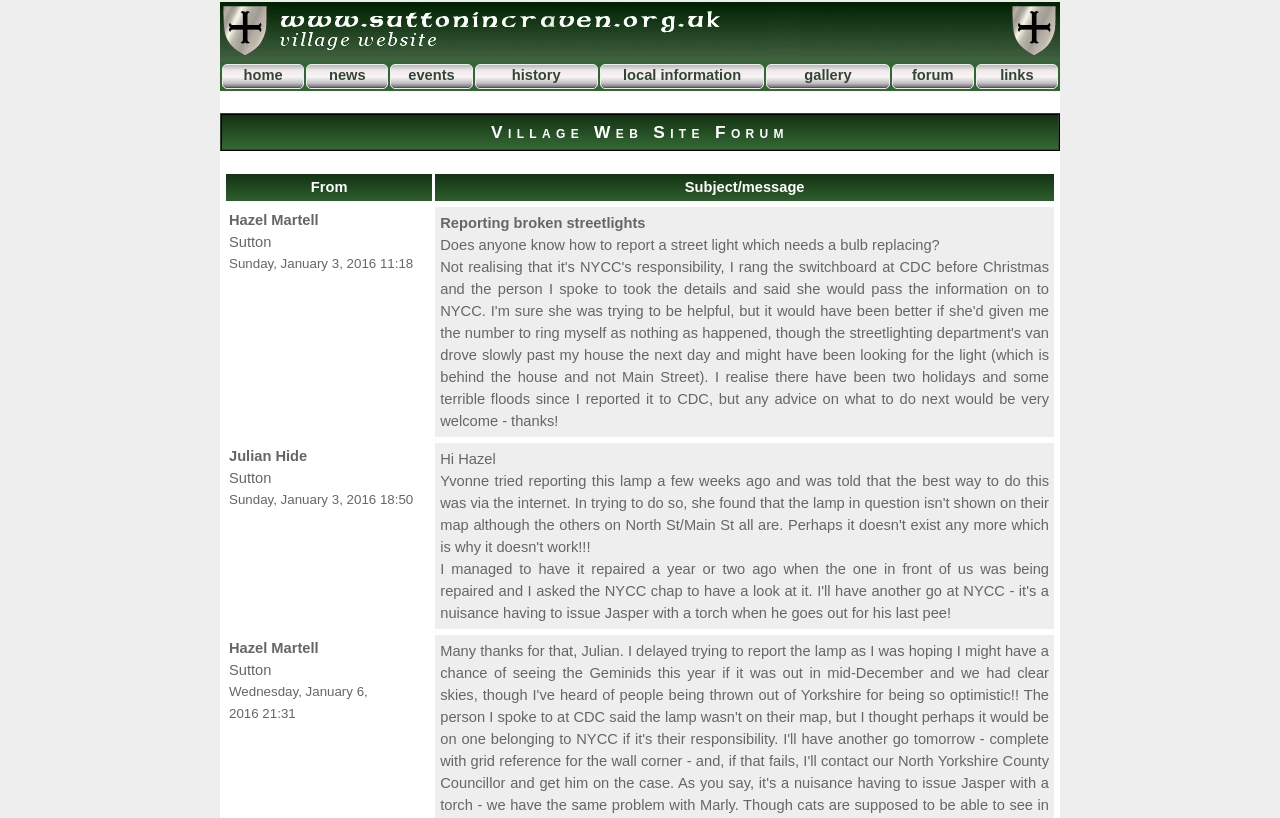Summarize the contents and layout of the webpage in detail.

The webpage is the Sutton-in-Craven Village Website, which appears to be a community website for the village of Sutton-in-Craven. At the top of the page, there is a banner with a link to the "Sutton-in-Craven home page" and an image. Below the banner, there is a table with a row of links to various sections of the website, including "home", "news", "events", "history", "local information", "gallery", "forum", and "links".

The main content of the page is a forum or discussion board, where users can post messages and respond to each other. There are three posts on the page, each with a title, date, and time, as well as the text of the post. The posts are from users Hazel Martell and Julian Hide, and they discuss reporting broken streetlights in the village. The posts are arranged in a table with two columns, with the user's name and date on the left and the post text on the right.

Overall, the webpage appears to be a community-driven website where users can share information and discuss topics related to the village of Sutton-in-Craven.